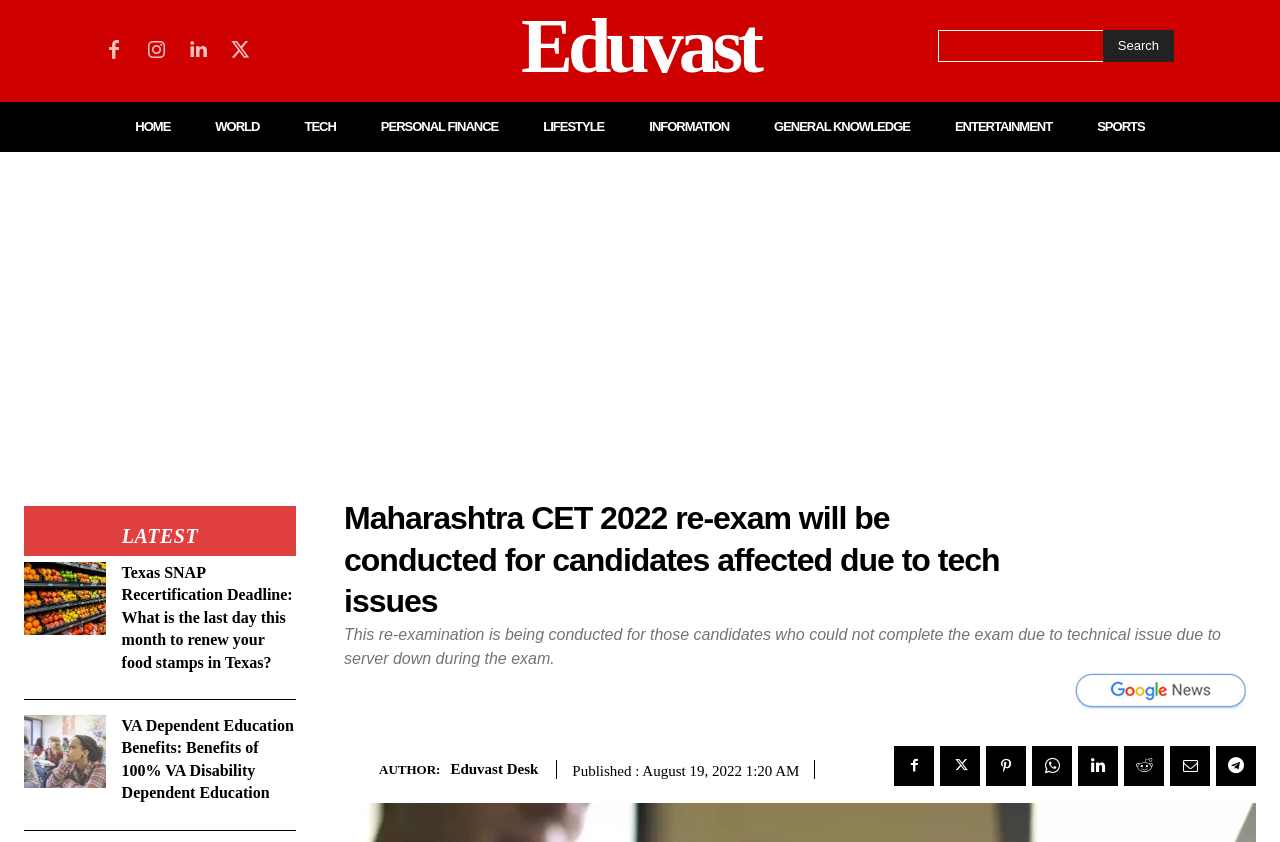Select the bounding box coordinates of the element I need to click to carry out the following instruction: "Search for something".

[0.733, 0.036, 0.917, 0.074]